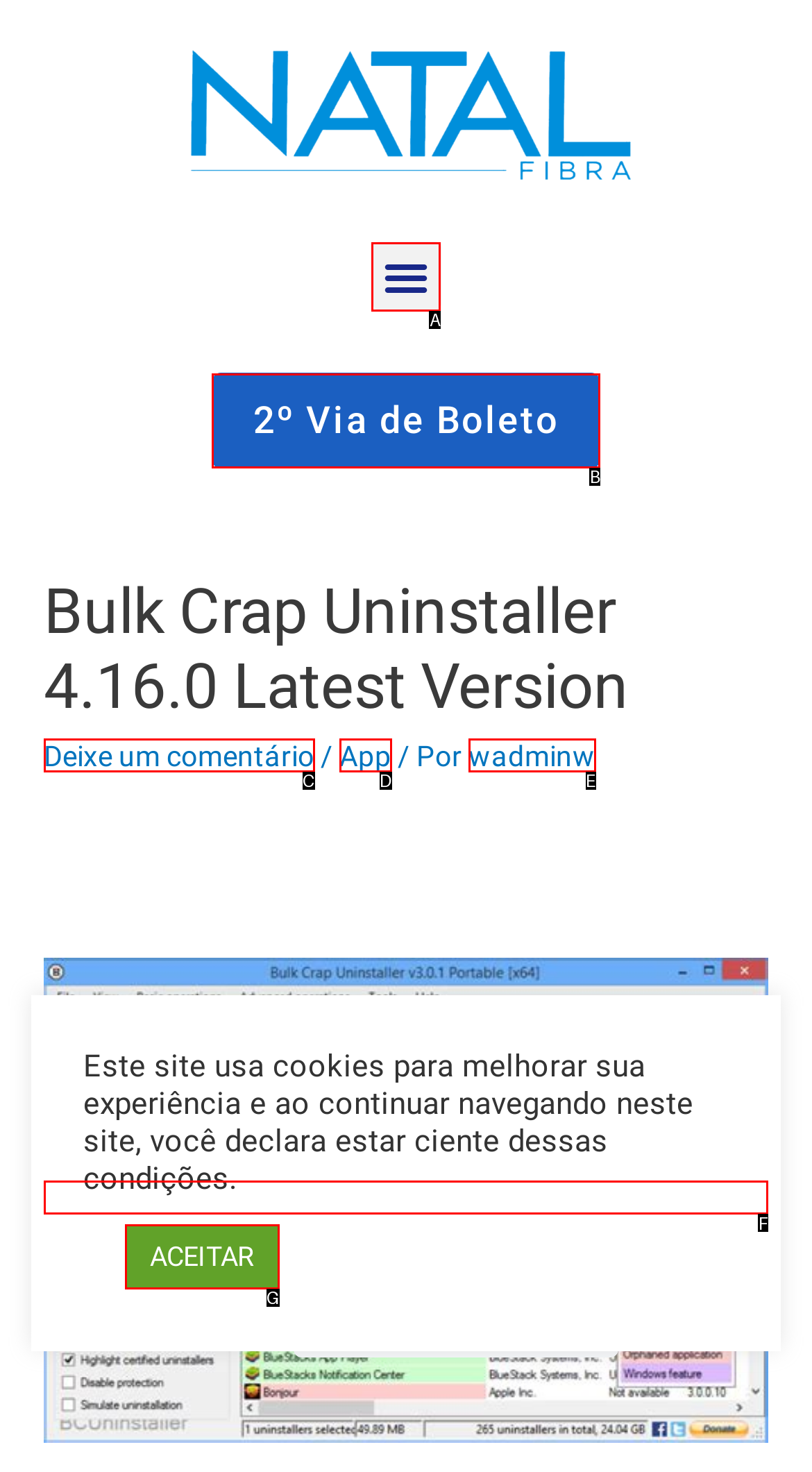Identify the letter that best matches this UI element description: Deixe um comentário
Answer with the letter from the given options.

C